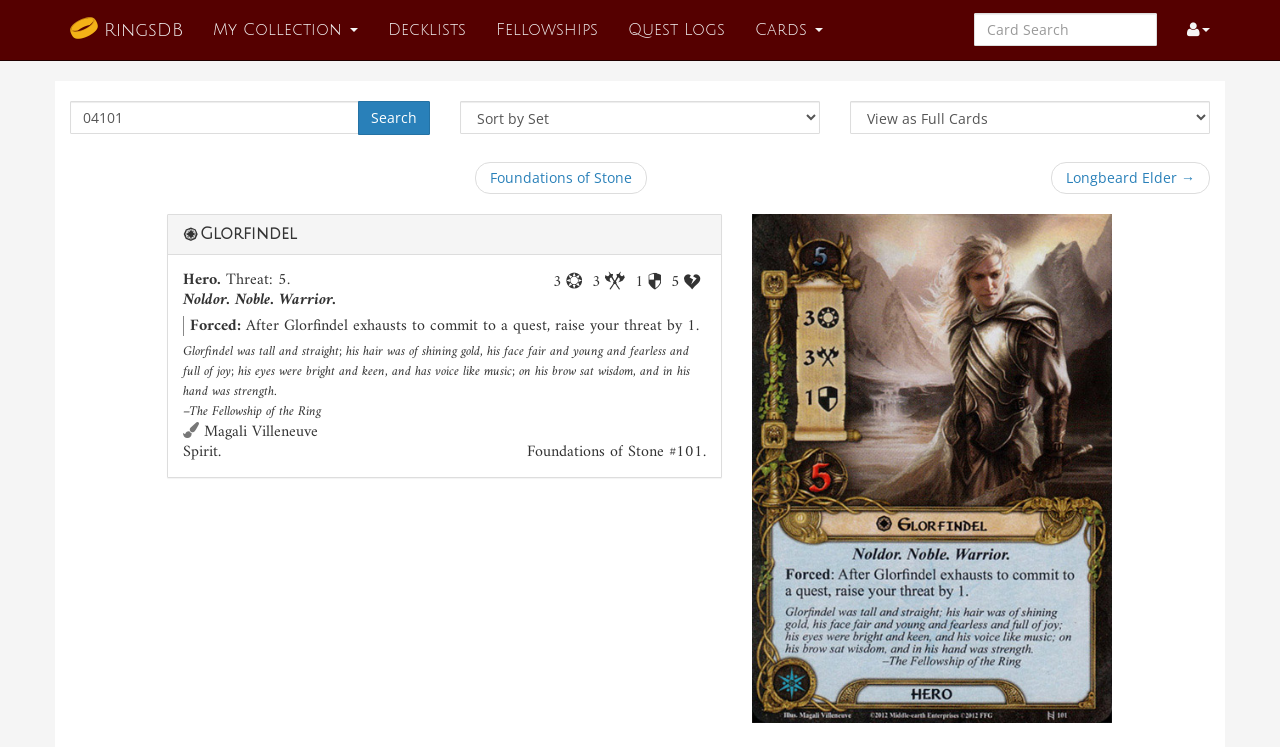Please specify the bounding box coordinates of the region to click in order to perform the following instruction: "Search for a card".

[0.761, 0.017, 0.904, 0.062]